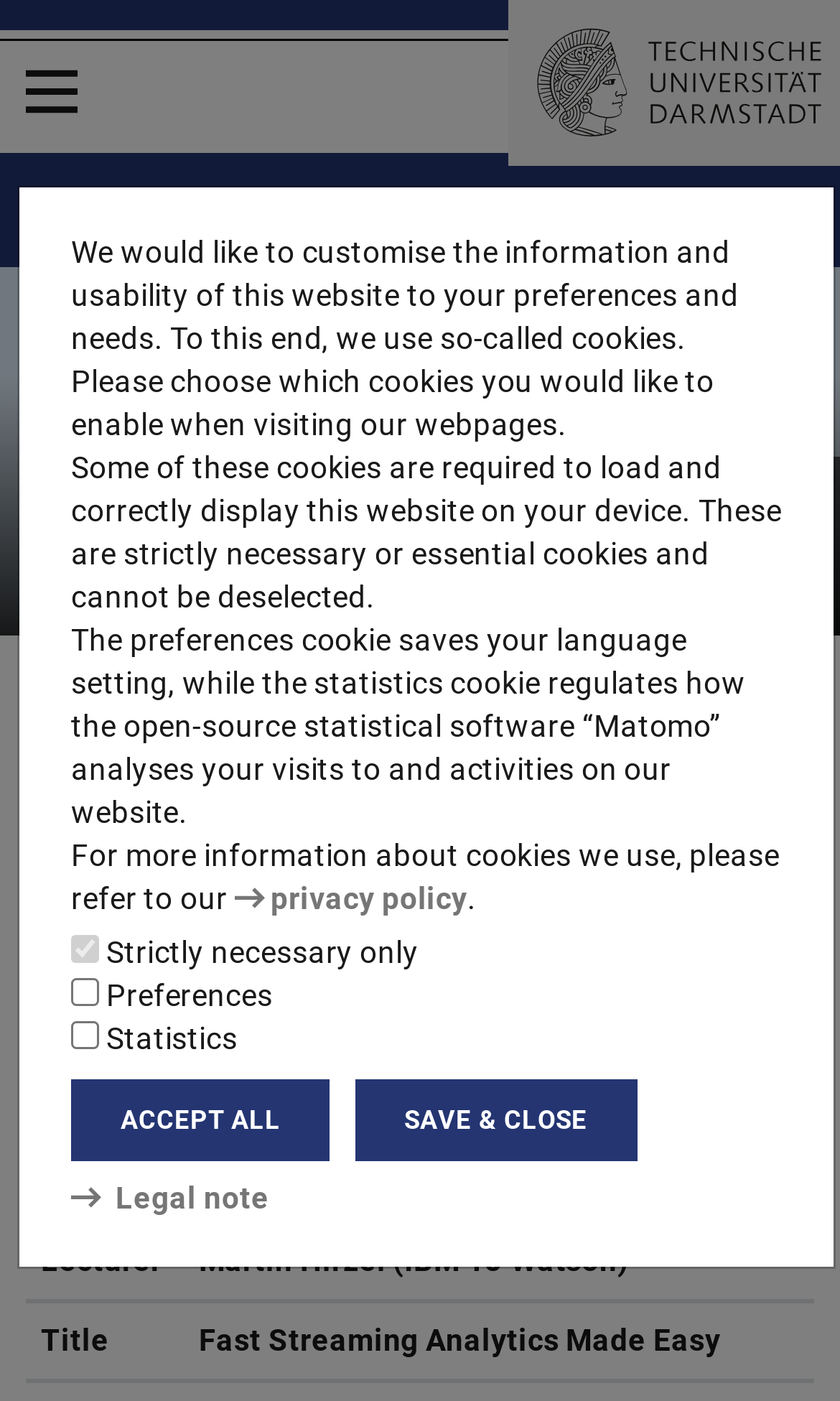Give a one-word or one-phrase response to the question:
What is the link above 'You are here:'?

TU Darmstadt